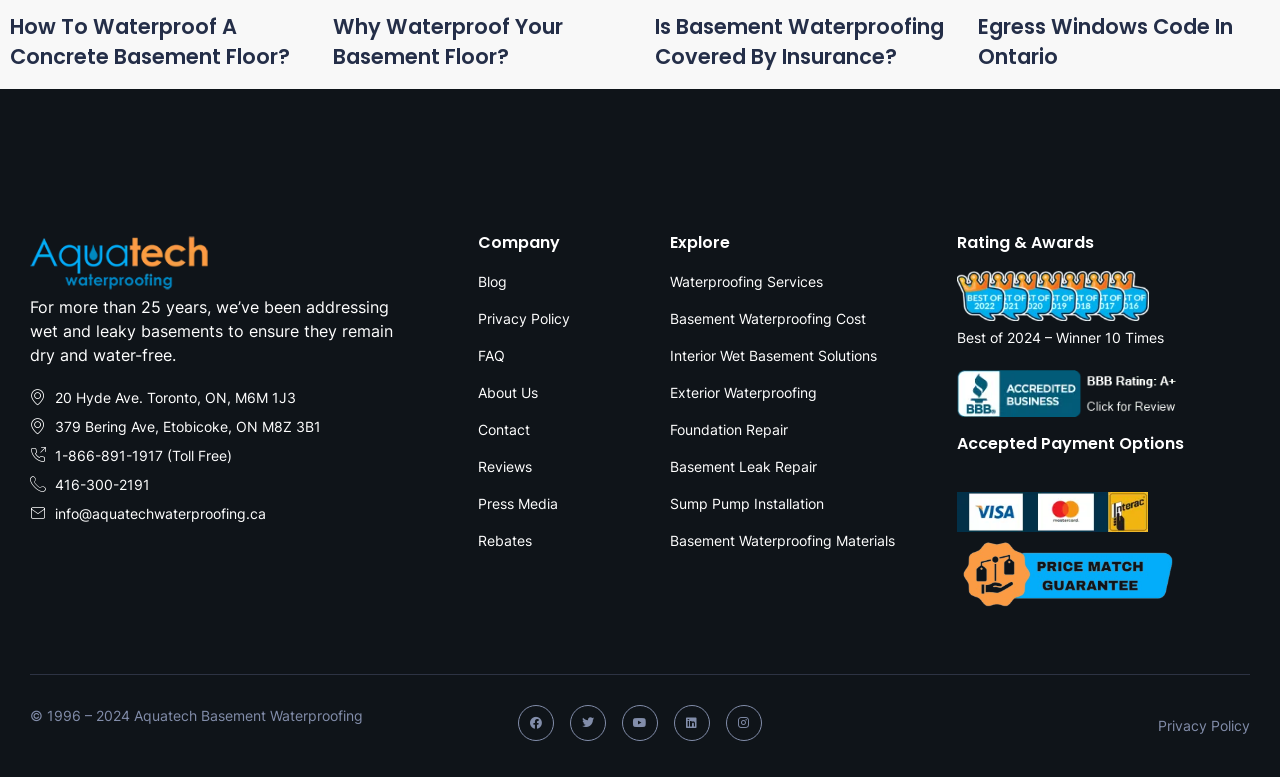From the given element description: "Interior Wet Basement Solutions", find the bounding box for the UI element. Provide the coordinates as four float numbers between 0 and 1, in the order [left, top, right, bottom].

[0.523, 0.444, 0.701, 0.471]